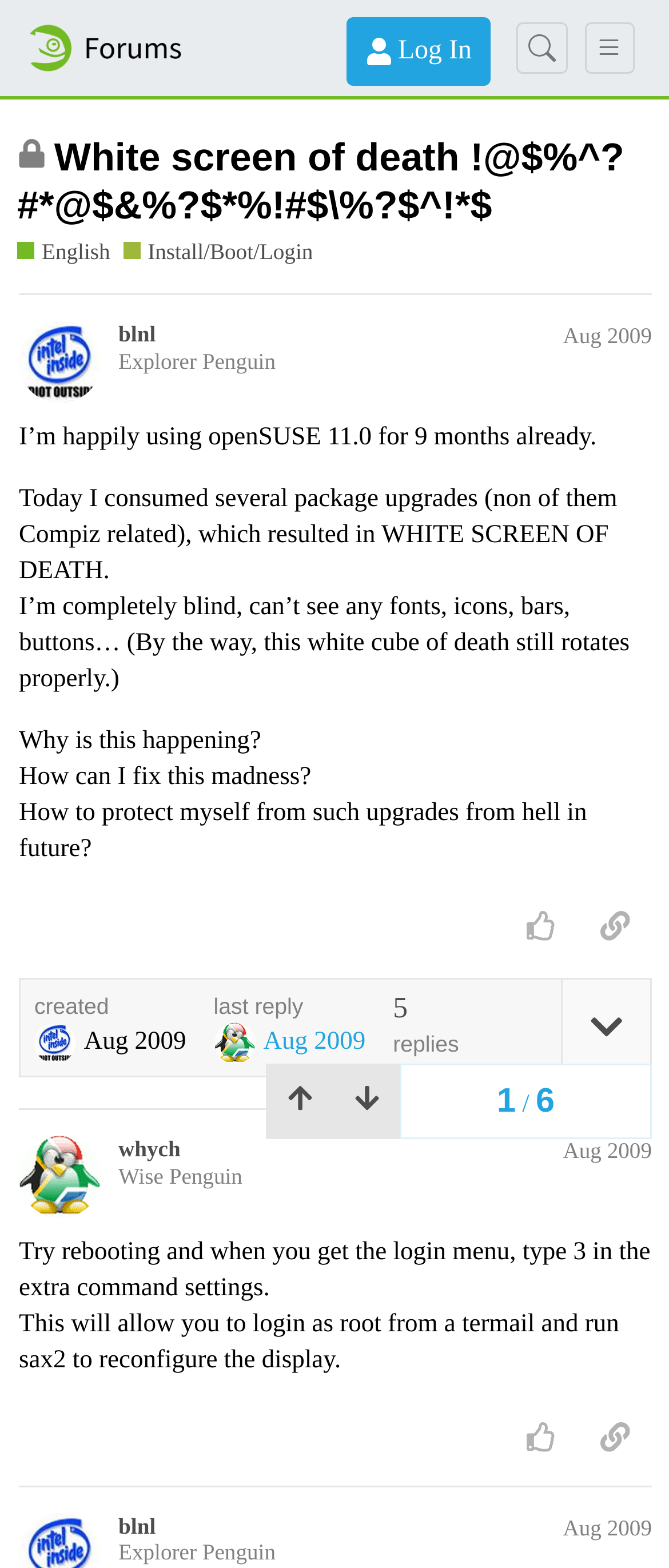Please determine the bounding box coordinates of the element to click on in order to accomplish the following task: "Search for topics". Ensure the coordinates are four float numbers ranging from 0 to 1, i.e., [left, top, right, bottom].

[0.772, 0.014, 0.847, 0.047]